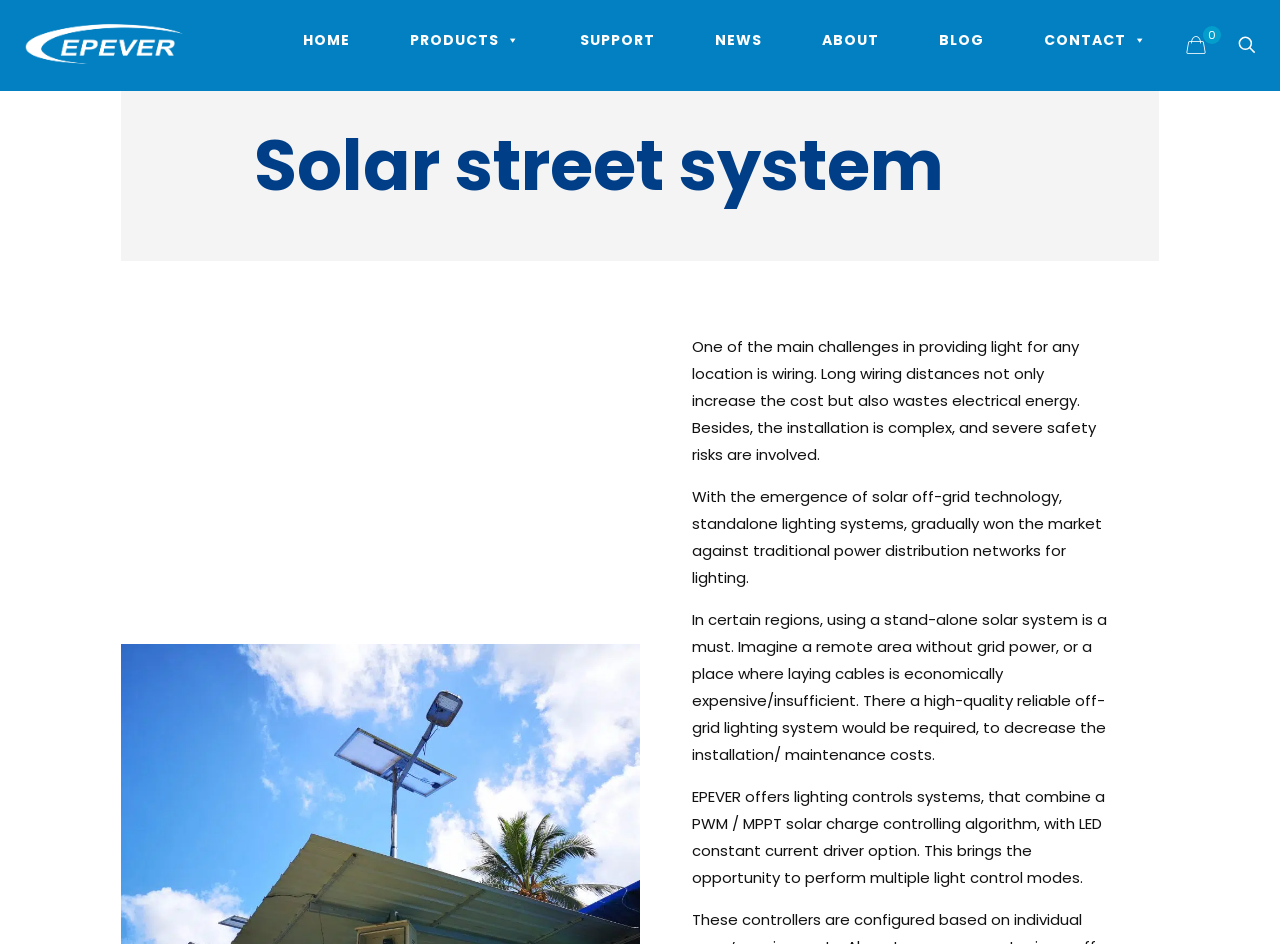Extract the main heading text from the webpage.

Solar street system